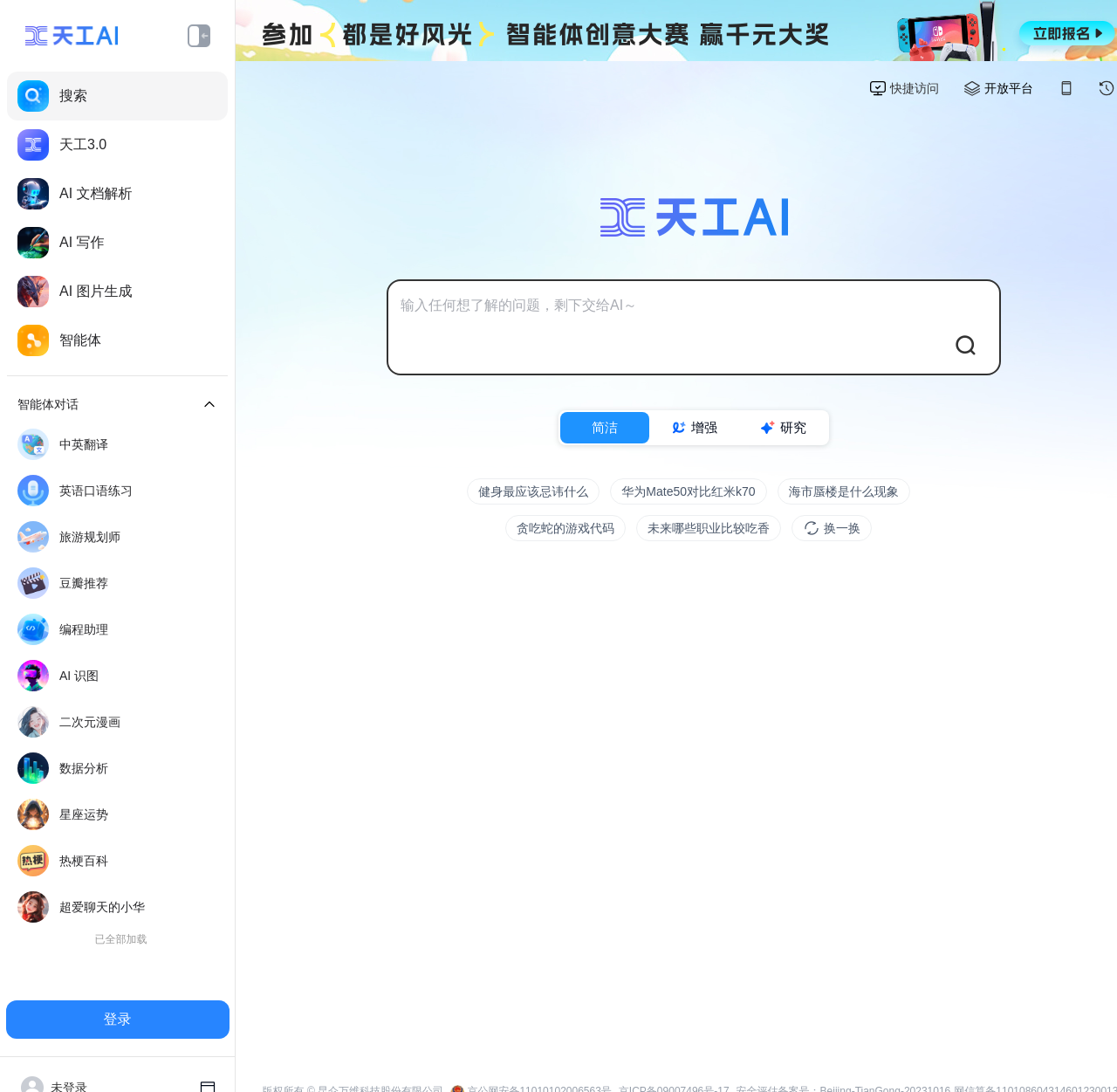What is the main function of this webpage?
Look at the image and respond with a single word or a short phrase.

AI assistant